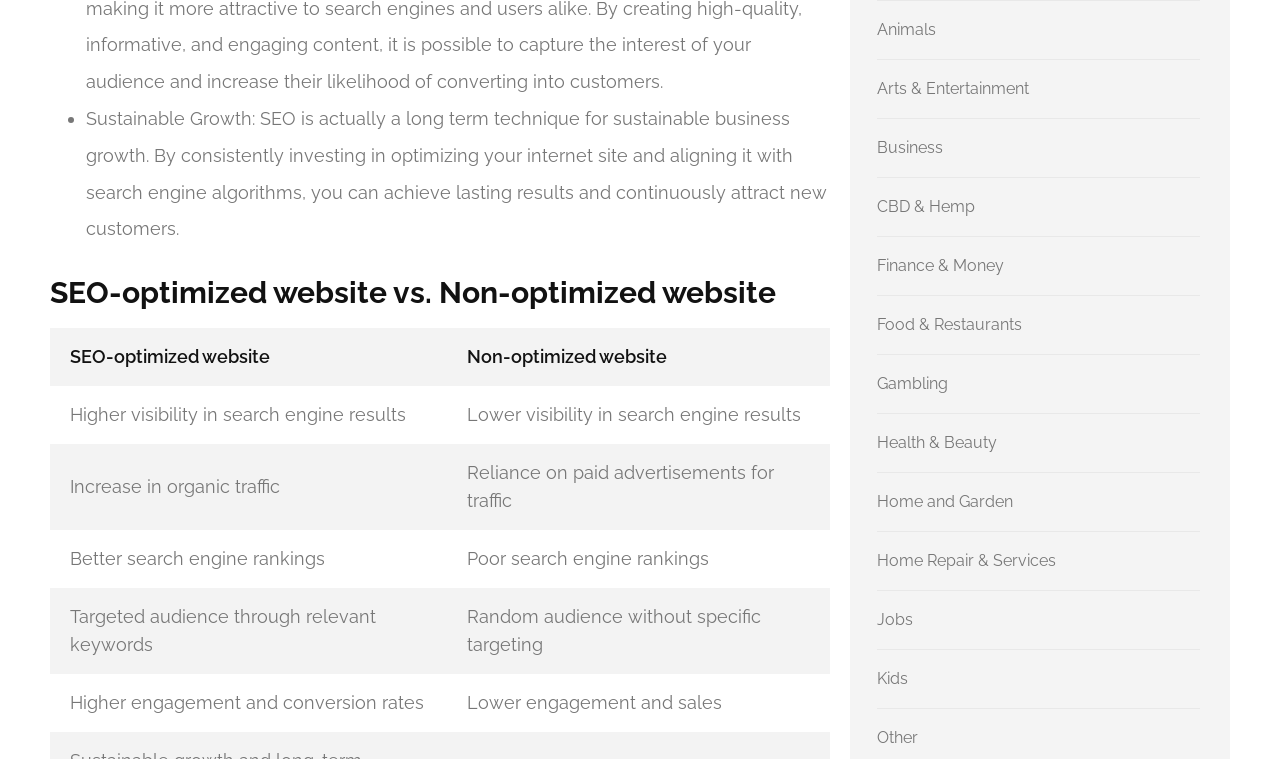Locate the bounding box coordinates of the region to be clicked to comply with the following instruction: "Click on 'Business'". The coordinates must be four float numbers between 0 and 1, in the form [left, top, right, bottom].

[0.685, 0.182, 0.737, 0.207]